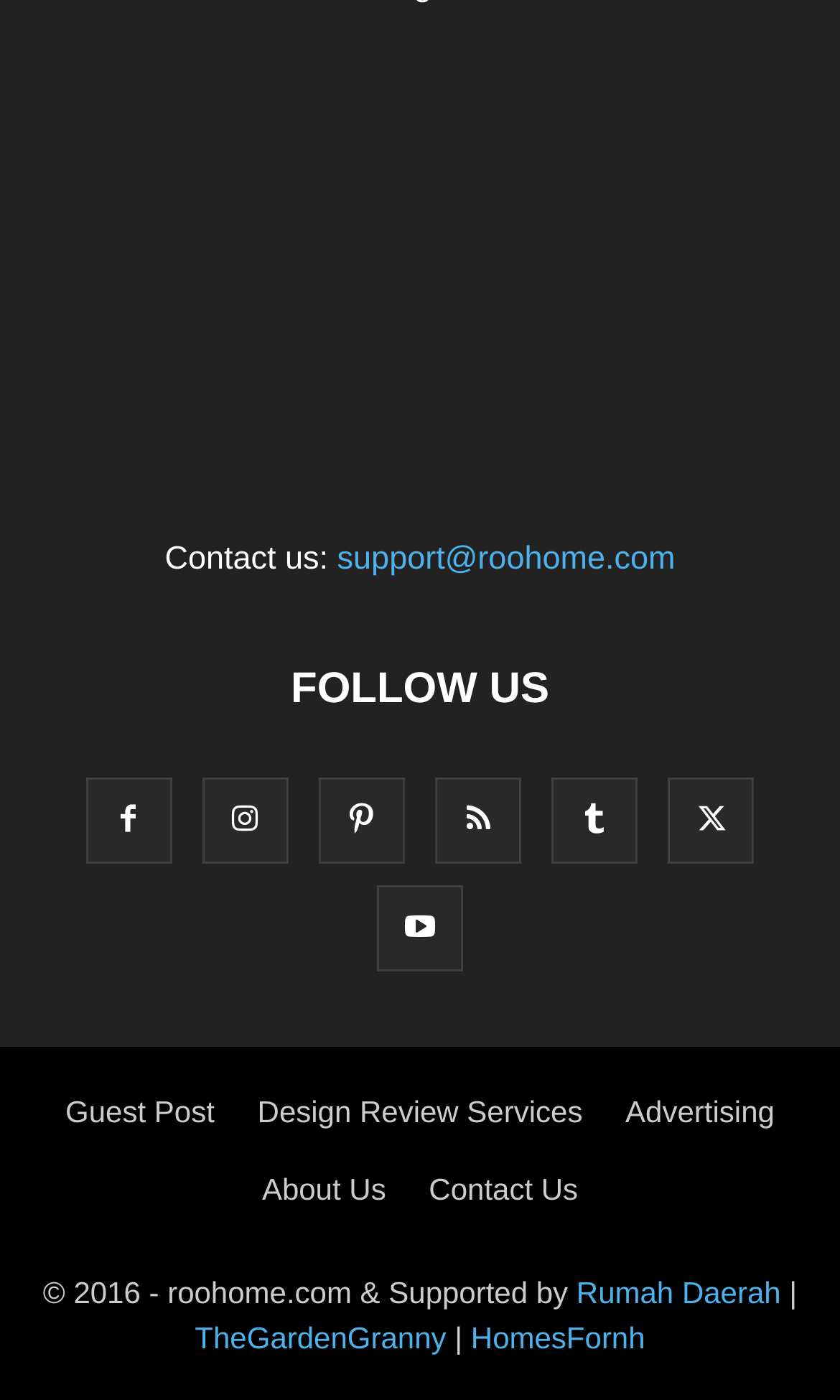What is the email address to contact?
From the details in the image, provide a complete and detailed answer to the question.

I found the email address by looking at the 'Contact us:' section, which is accompanied by a link with the email address 'support@roohome.com'.